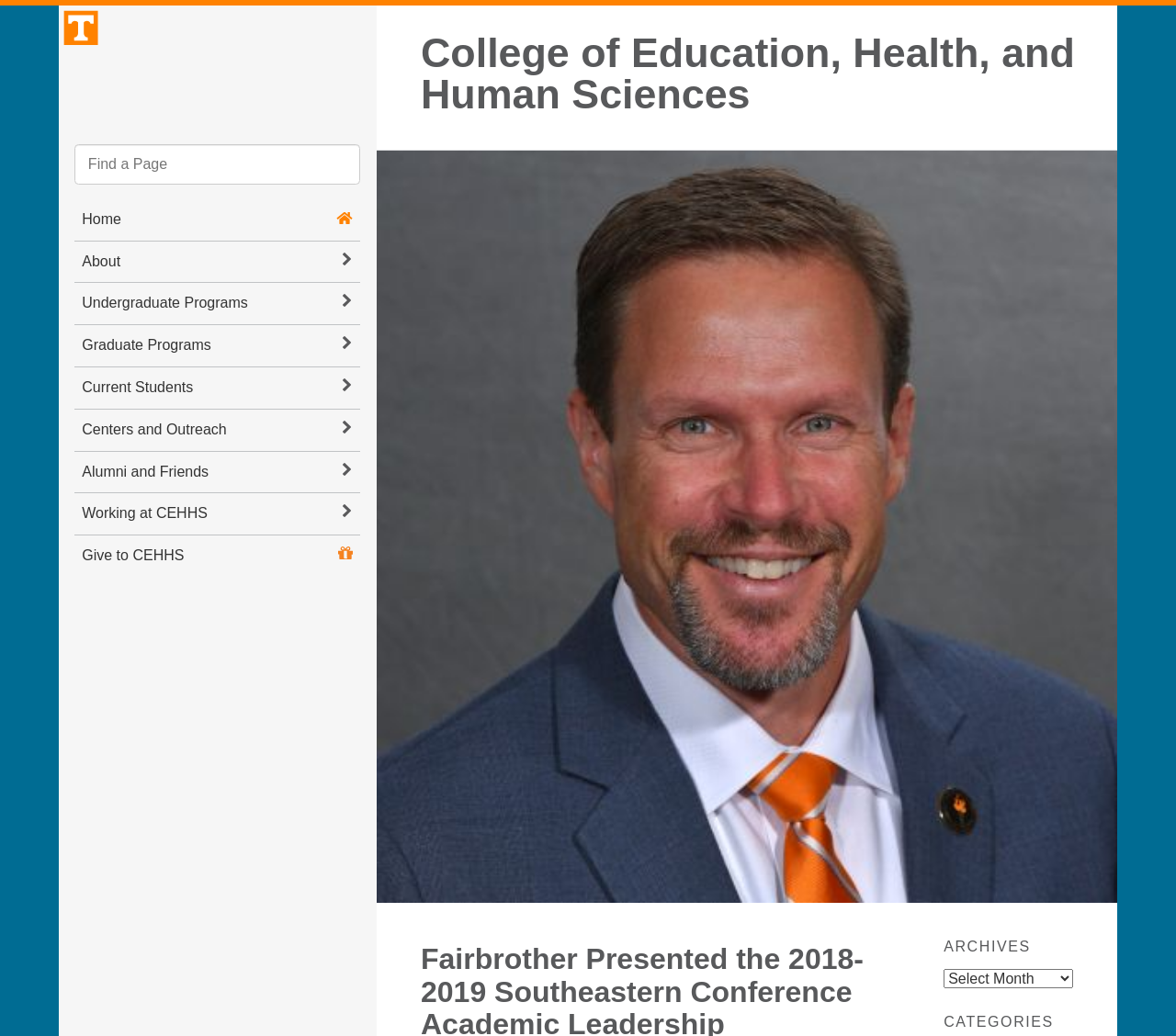Find the bounding box coordinates of the element you need to click on to perform this action: 'Give to CEHHS'. The coordinates should be represented by four float values between 0 and 1, in the format [left, top, right, bottom].

[0.07, 0.569, 0.157, 0.585]